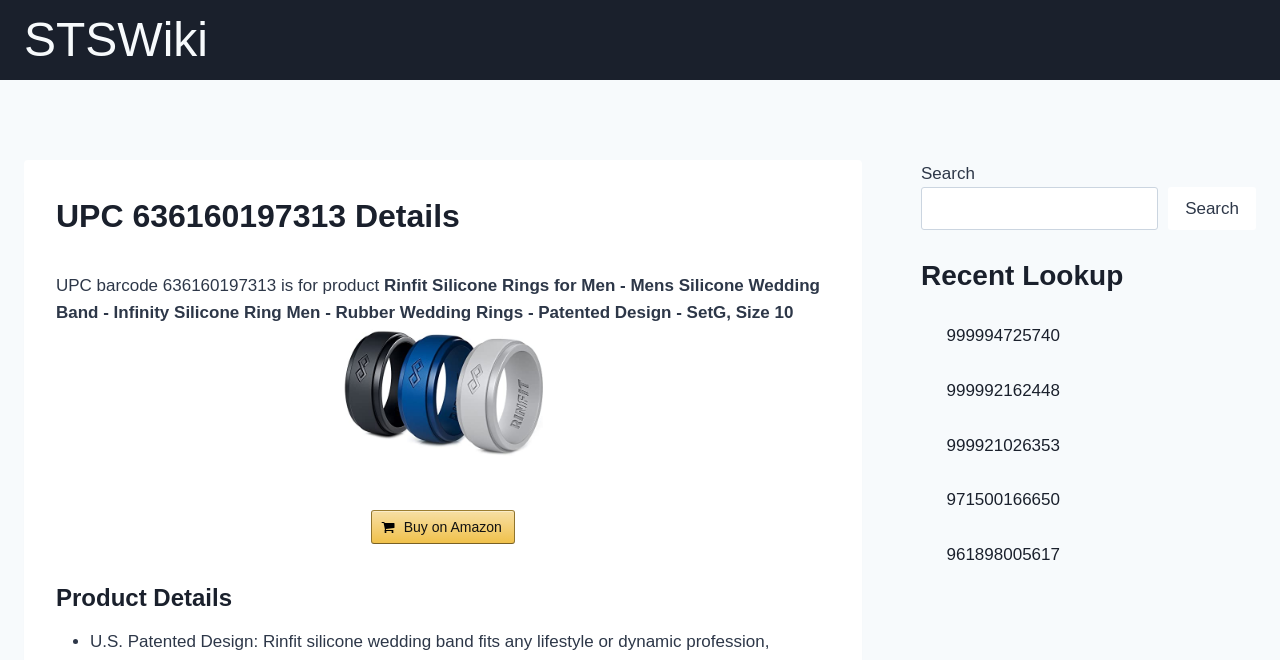Please determine the primary heading and provide its text.

UPC 636160197313 Details